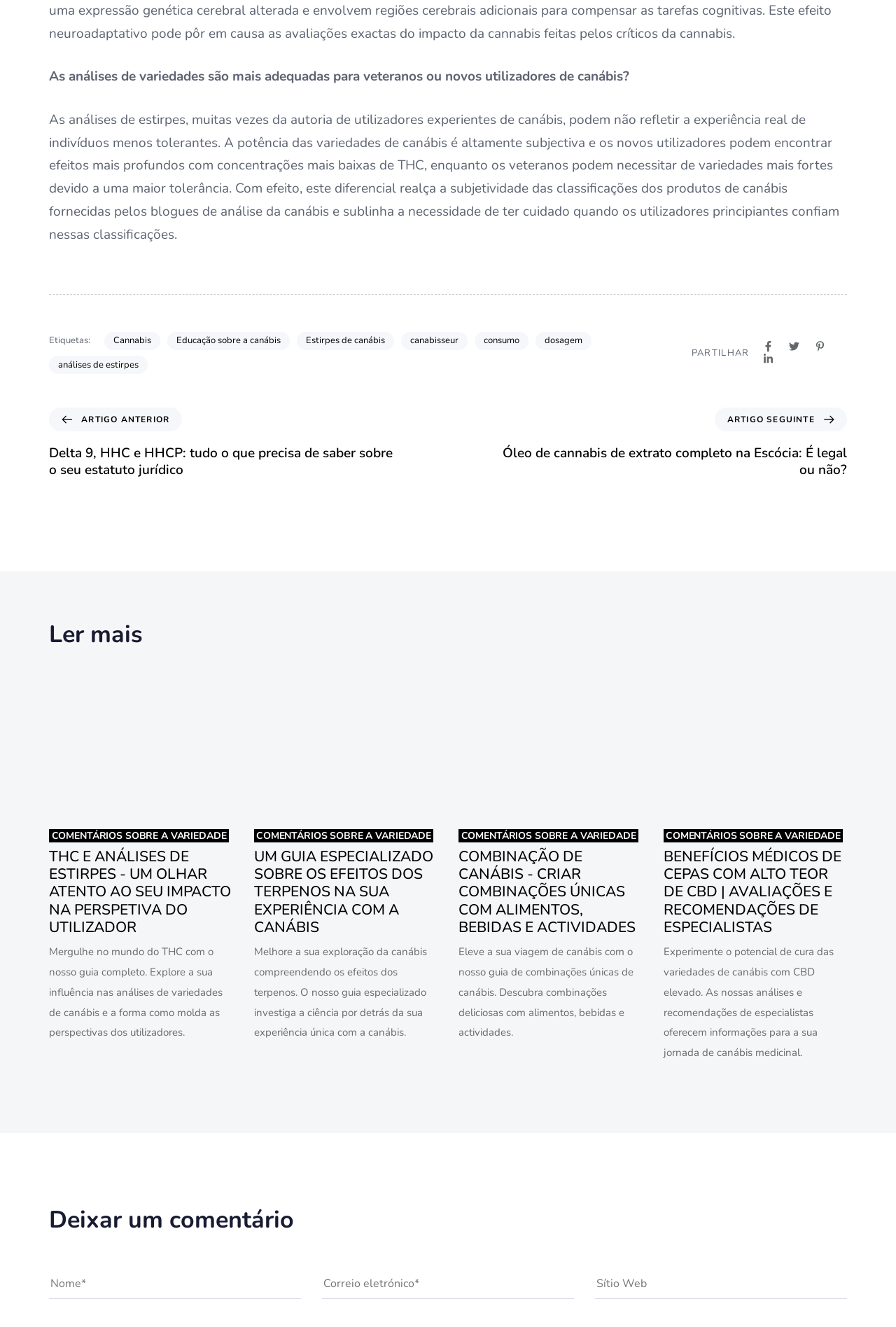Identify the bounding box coordinates of the element that should be clicked to fulfill this task: "Click on the 'Cannabis' link". The coordinates should be provided as four float numbers between 0 and 1, i.e., [left, top, right, bottom].

[0.116, 0.25, 0.179, 0.264]